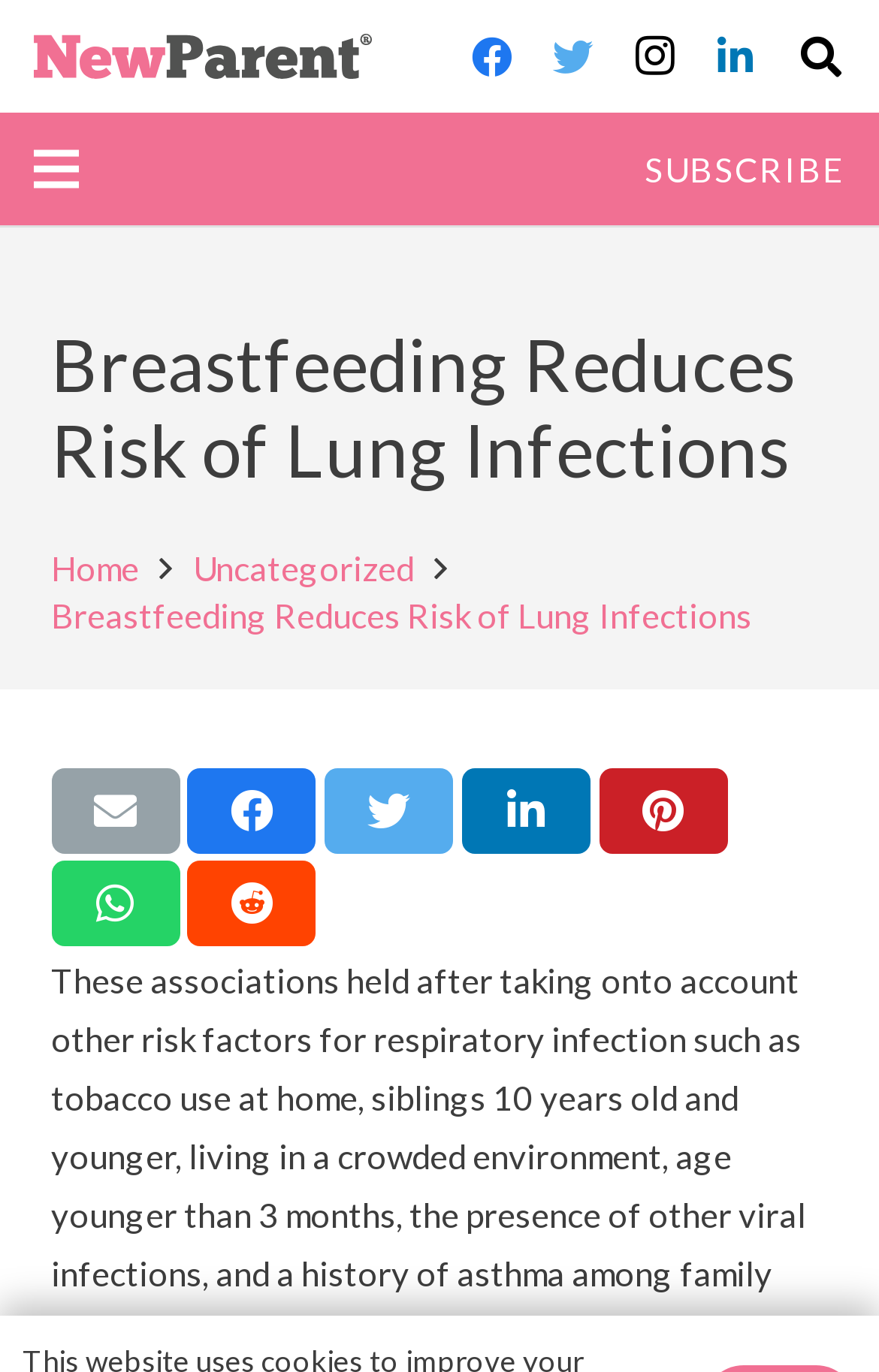Find and indicate the bounding box coordinates of the region you should select to follow the given instruction: "Read the 'Breastfeeding Reduces Risk of Lung Infections' article".

[0.058, 0.201, 0.942, 0.36]